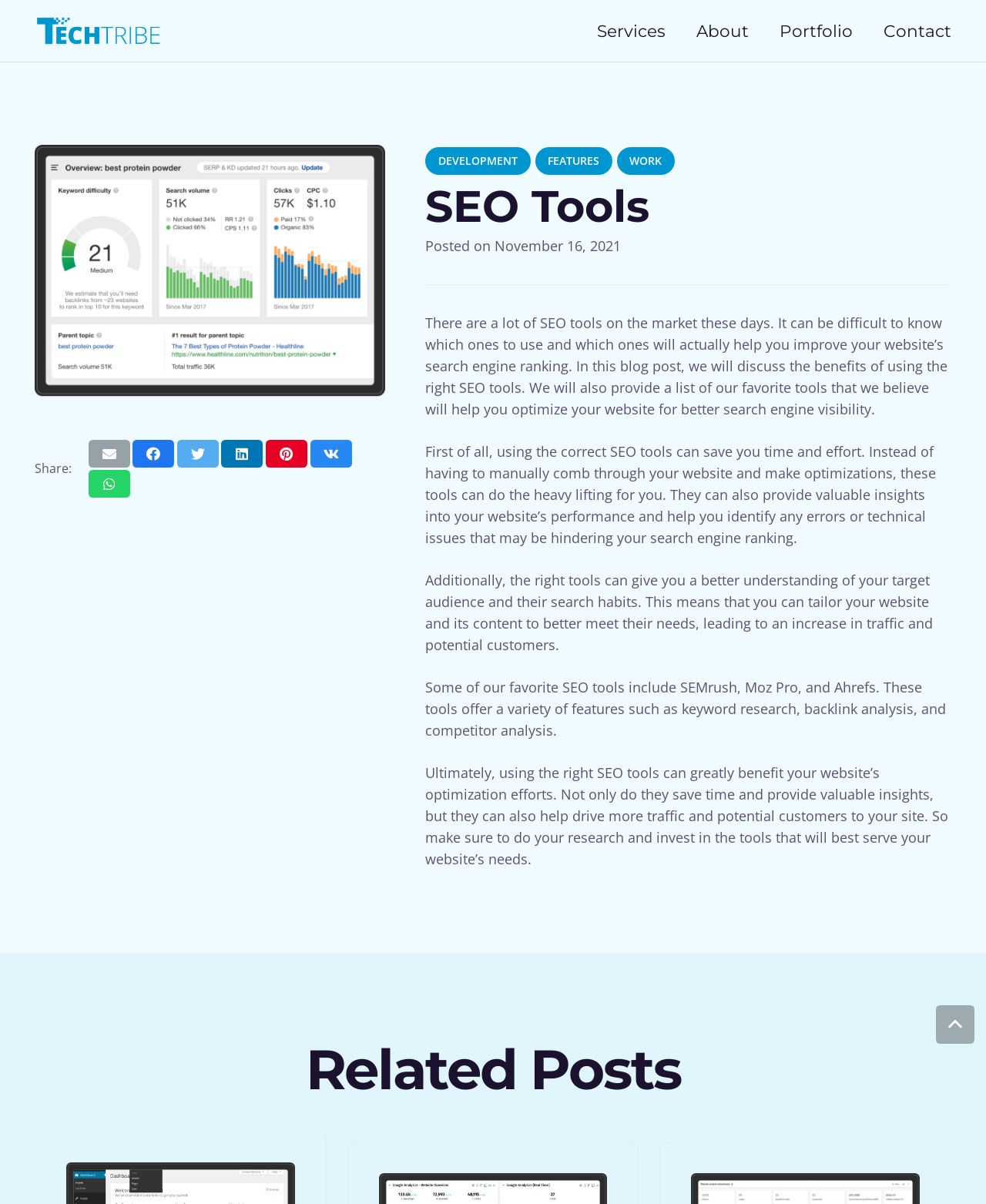Kindly provide the bounding box coordinates of the section you need to click on to fulfill the given instruction: "Read the article about DOE Announces National Definition of a Zero Emissions Building".

None